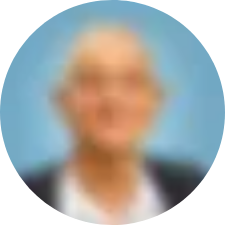Provide a comprehensive description of the image.

The image features a blurred headshot of an individual, likely representing a member of a leadership team. Below the image, the caption identifies the individual as Amos Nahir, who holds the position of Chairman. His extensive background includes over 18 years as the Managing Director of Degania Silicone Ltd., a recognized manufacturer in the medical device industry, specializing in indwelling medical catheters. Amos has held various top management roles, including CEO positions at Chromagen (Israel) and Tali Ltd. (UK). Additionally, he has been actively involved in multiple medical start-ups, co-founding companies like AngioSlide Ltd. and EndoCross Ltd. His academic credentials include a Bachelor’s degree in Economics and Business.